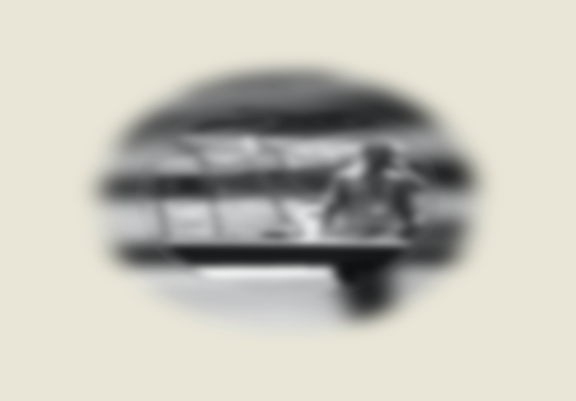Offer an in-depth caption for the image presented.

The image captures a poignant moment from a baseball game, featuring a player, likely a pitcher, in a black-and-white setting. The player is positioned on the field, focused and engaged, possibly before the start of the game or during a thoughtful pause. In the background, the outlines of stadium seating can be discerned, suggesting a lively atmosphere filled with fans. The scene evokes a sense of nostalgia and the intensity of the sport, reflecting both the beauty and the pressure inherent in professional baseball. This moment resonates with the essence of the game, highlighting the player's dedication and the surrounding excitement.